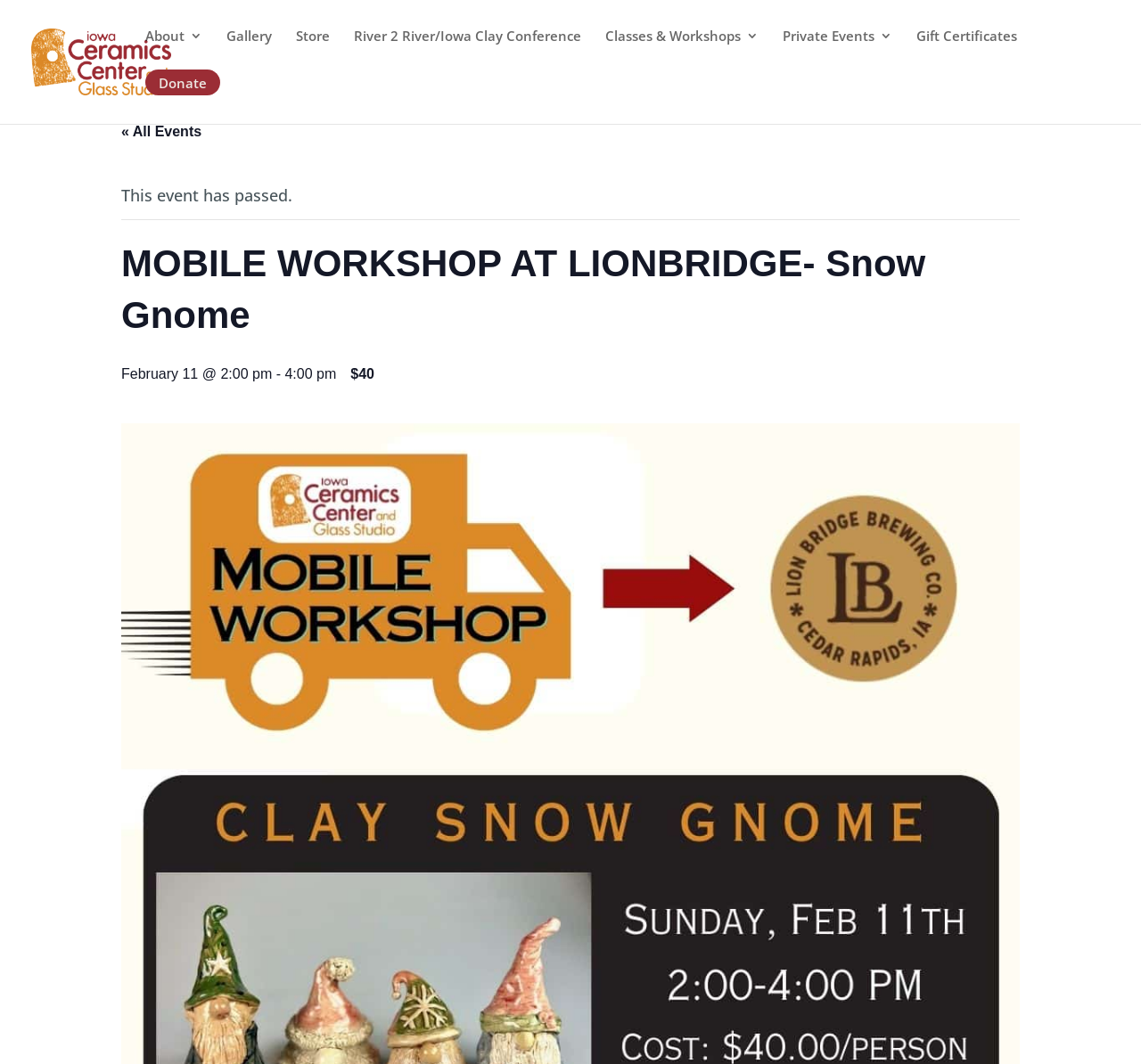Please locate the bounding box coordinates of the element that should be clicked to complete the given instruction: "Click on the 'LUX BOOTH' link".

None